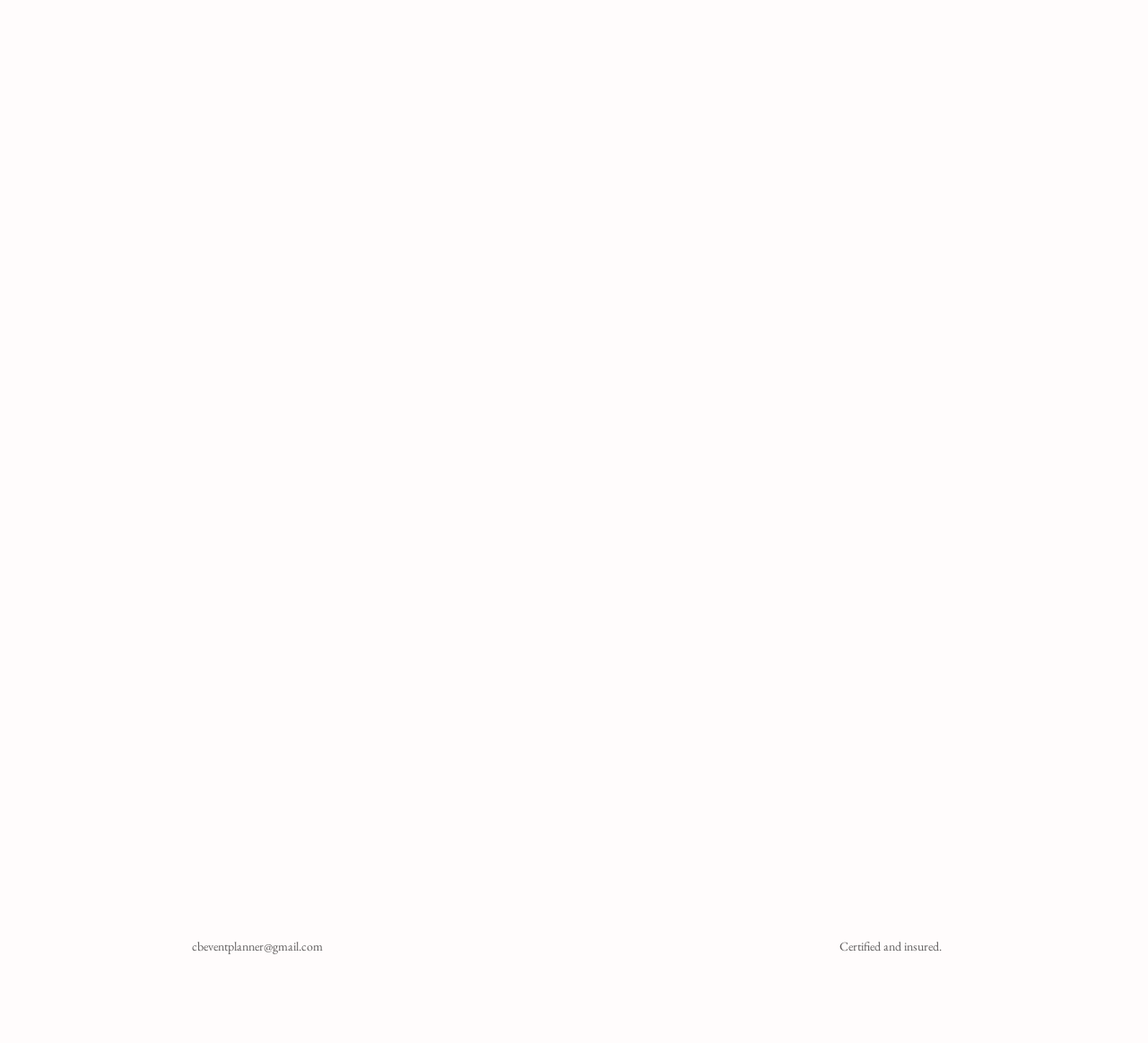What is the name of the last social media link?
Refer to the screenshot and deliver a thorough answer to the question presented.

The last social media link is found in the list element with the description 'Social Bar', which is a child element of the contentinfo section. The last link element has the text 'The Event Community'.